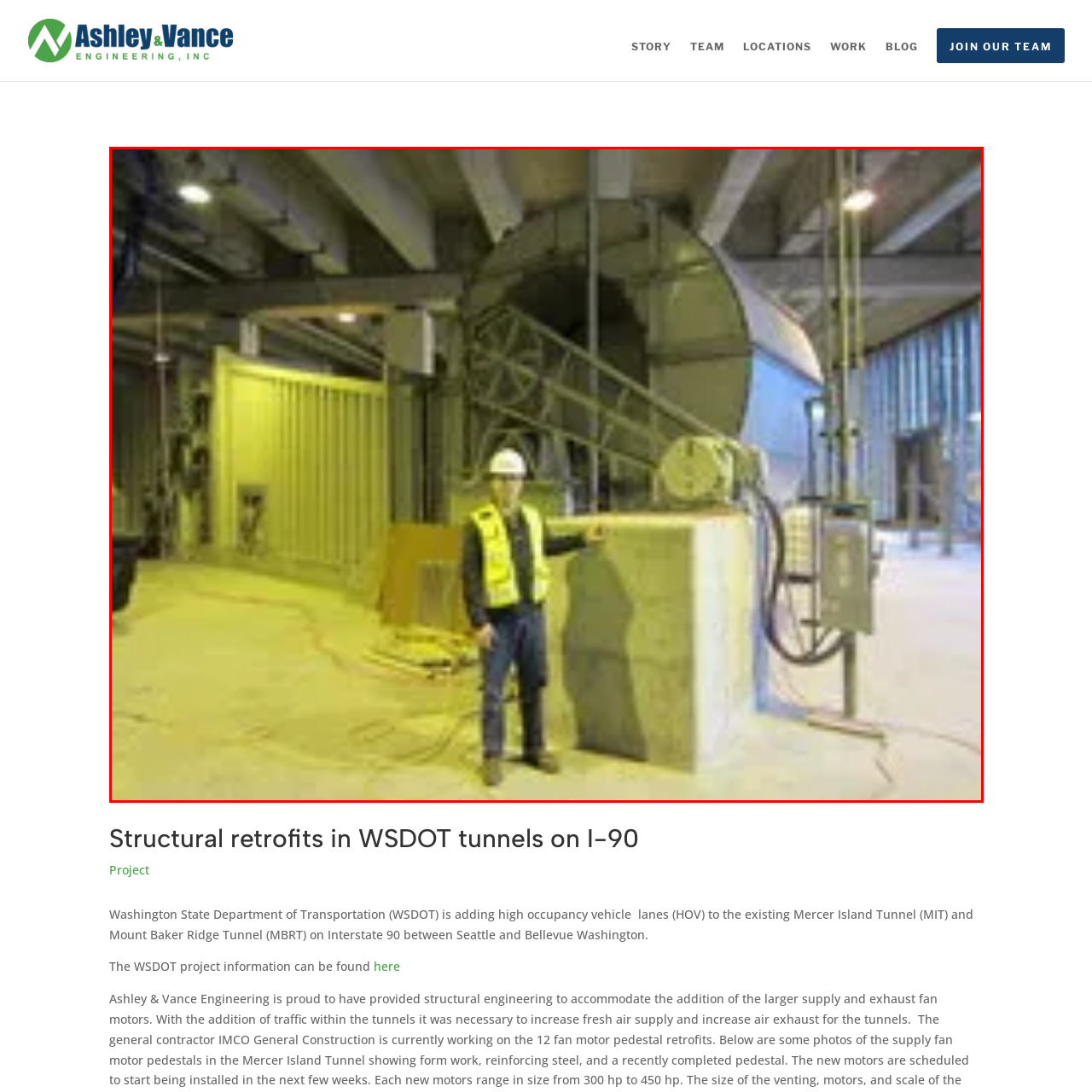Please concentrate on the part of the image enclosed by the red bounding box and answer the following question in detail using the information visible: What is the purpose of the project?

The infrastructure around the engineer, characterized by steel beams and concrete surfaces, suggests a working environment dedicated to enhancing the tunnel's capabilities, likely in preparation for the addition of high-occupancy vehicle (HOV) lanes.